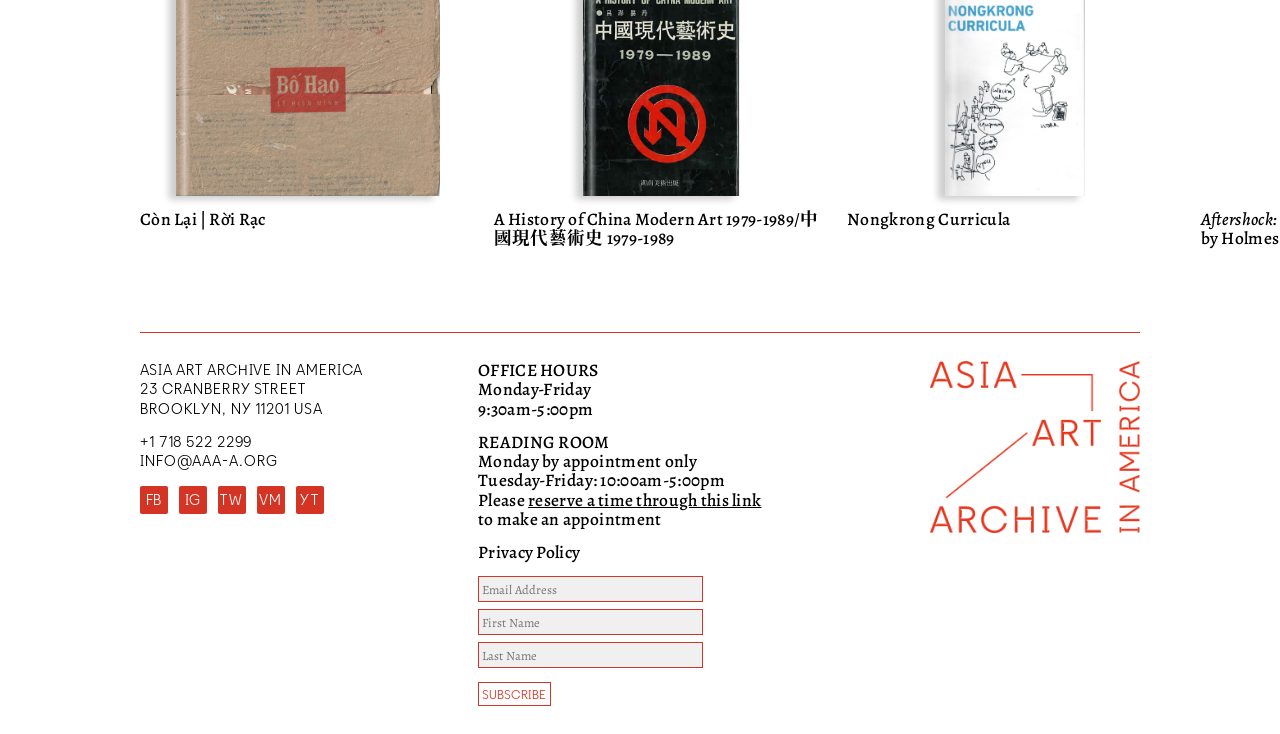Could you provide the bounding box coordinates for the portion of the screen to click to complete this instruction: "View Privacy Policy"?

[0.373, 0.736, 0.454, 0.768]